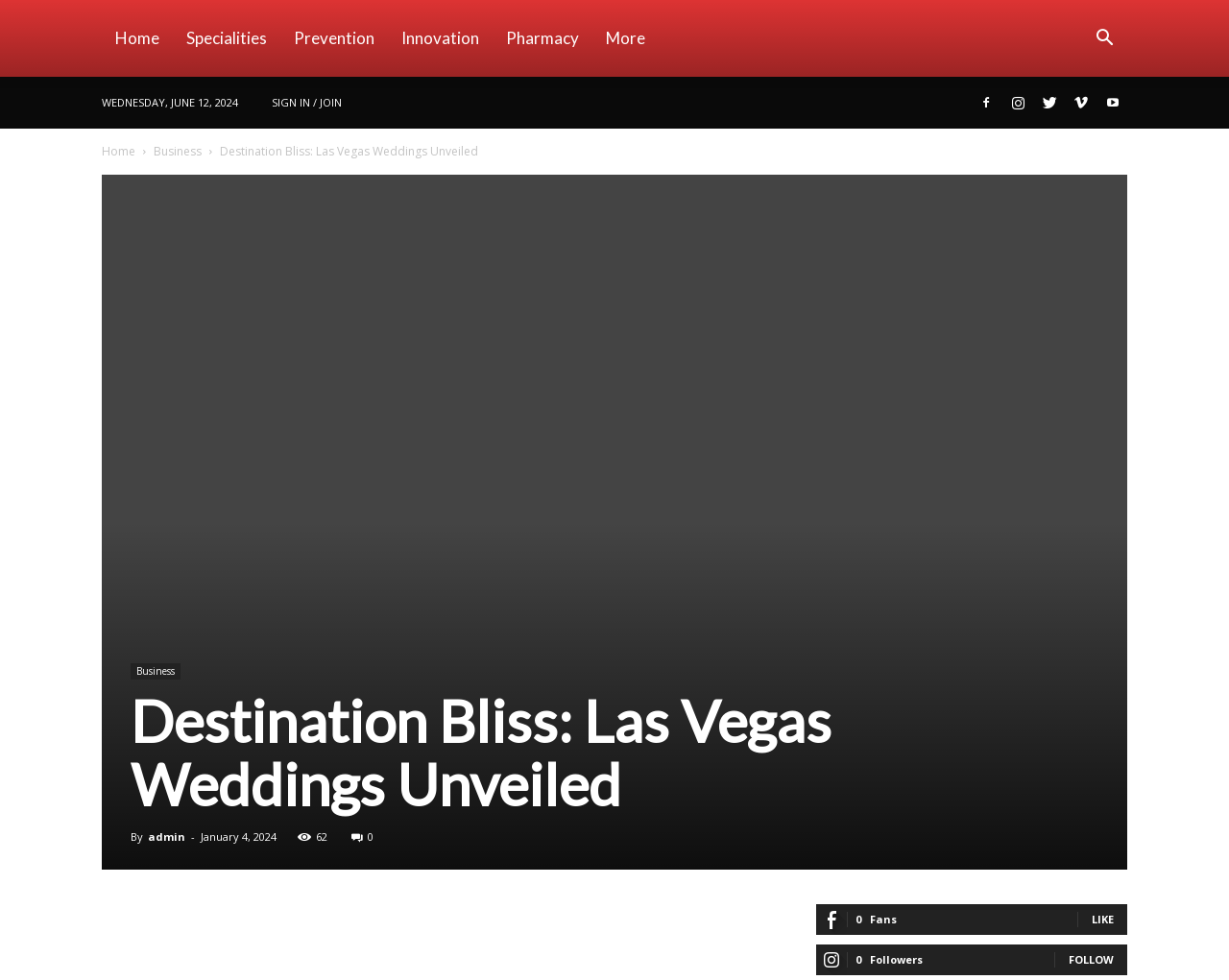Please locate and retrieve the main header text of the webpage.

Destination Bliss: Las Vegas Weddings Unveiled